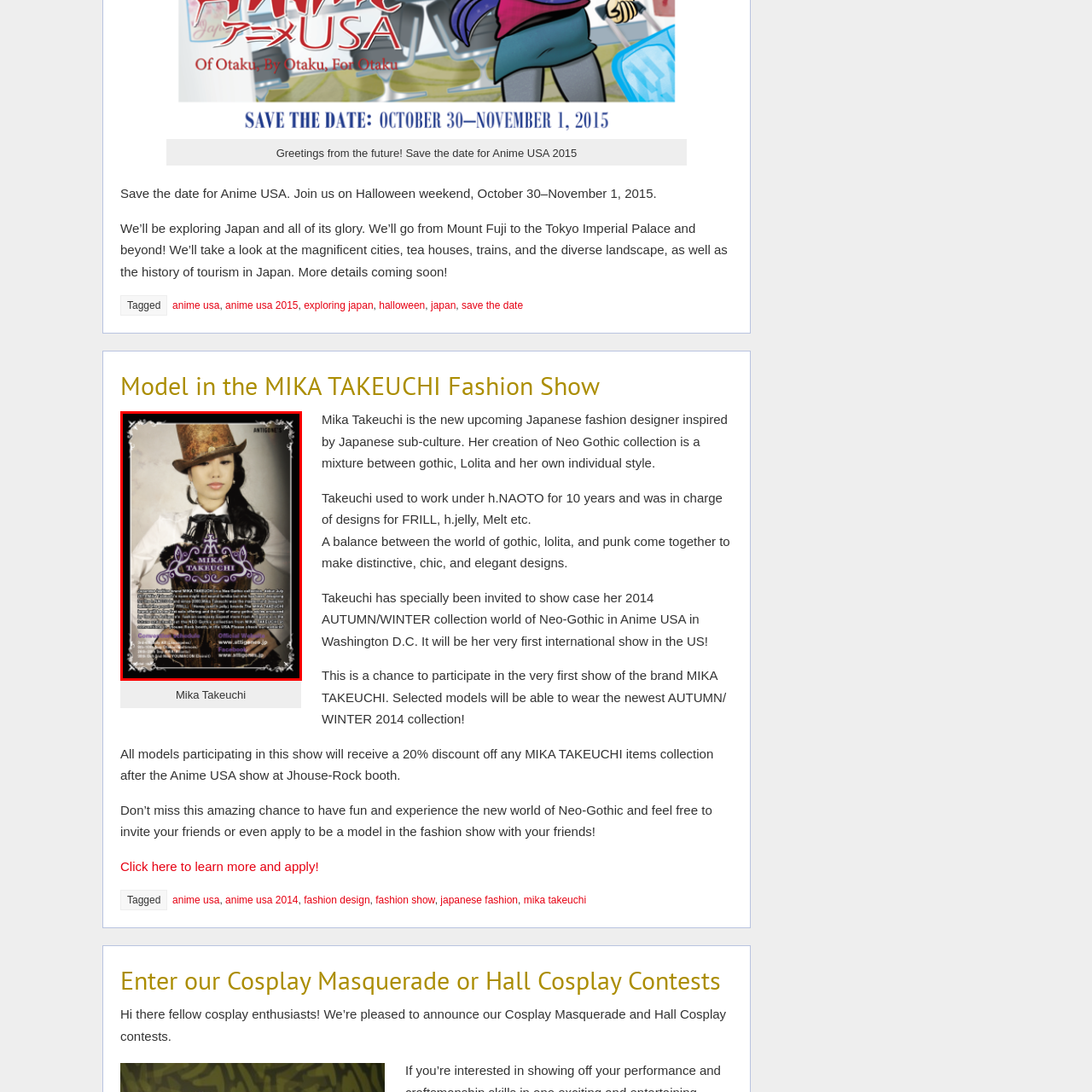Look closely at the section within the red border and give a one-word or brief phrase response to this question: 
When is the designer's debut international show scheduled?

Halloween weekend, October 30–November 1, 2015